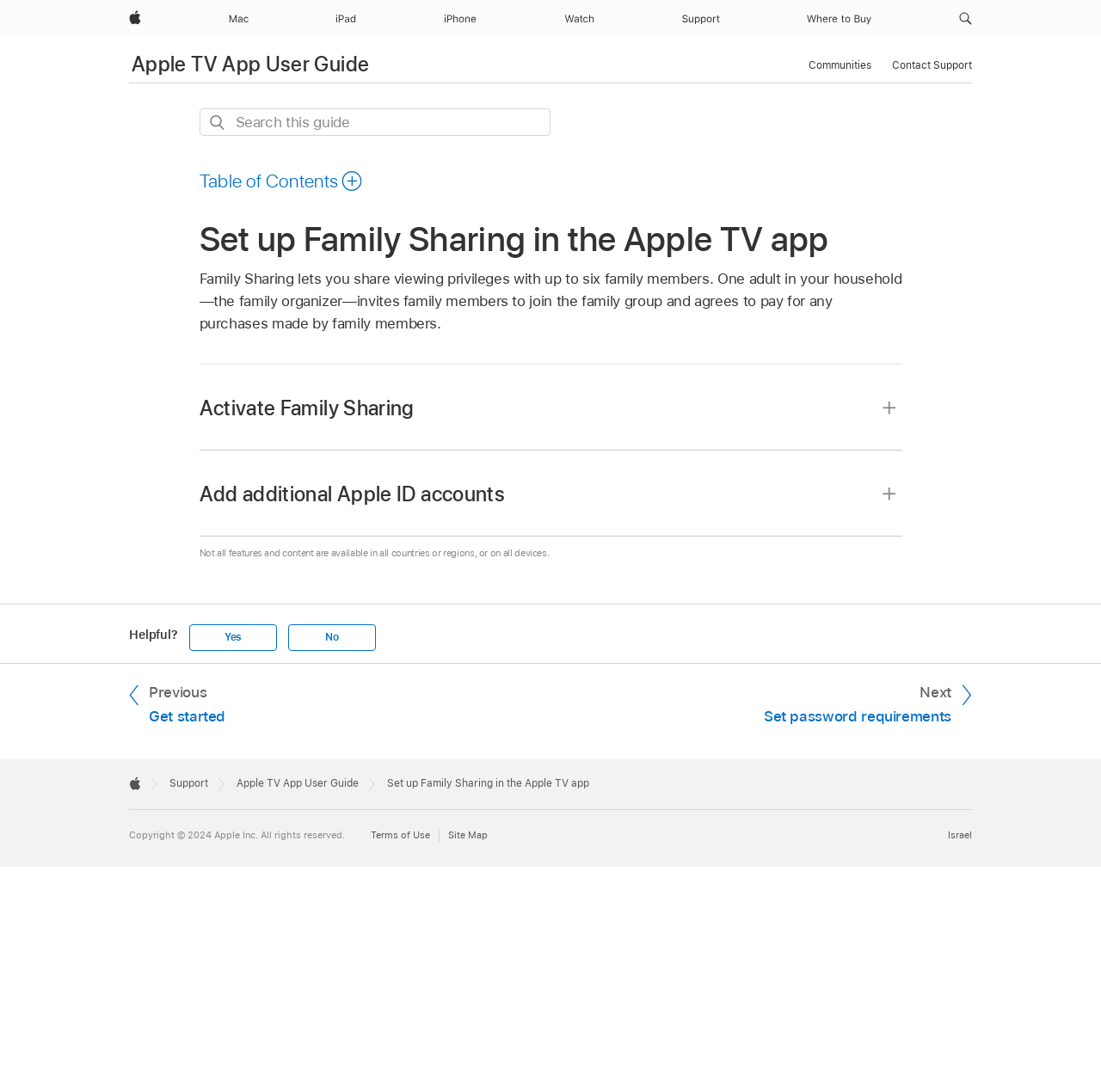What is the button labeled 'Activate Family Sharing' used for?
Using the image provided, answer with just one word or phrase.

To activate Family Sharing